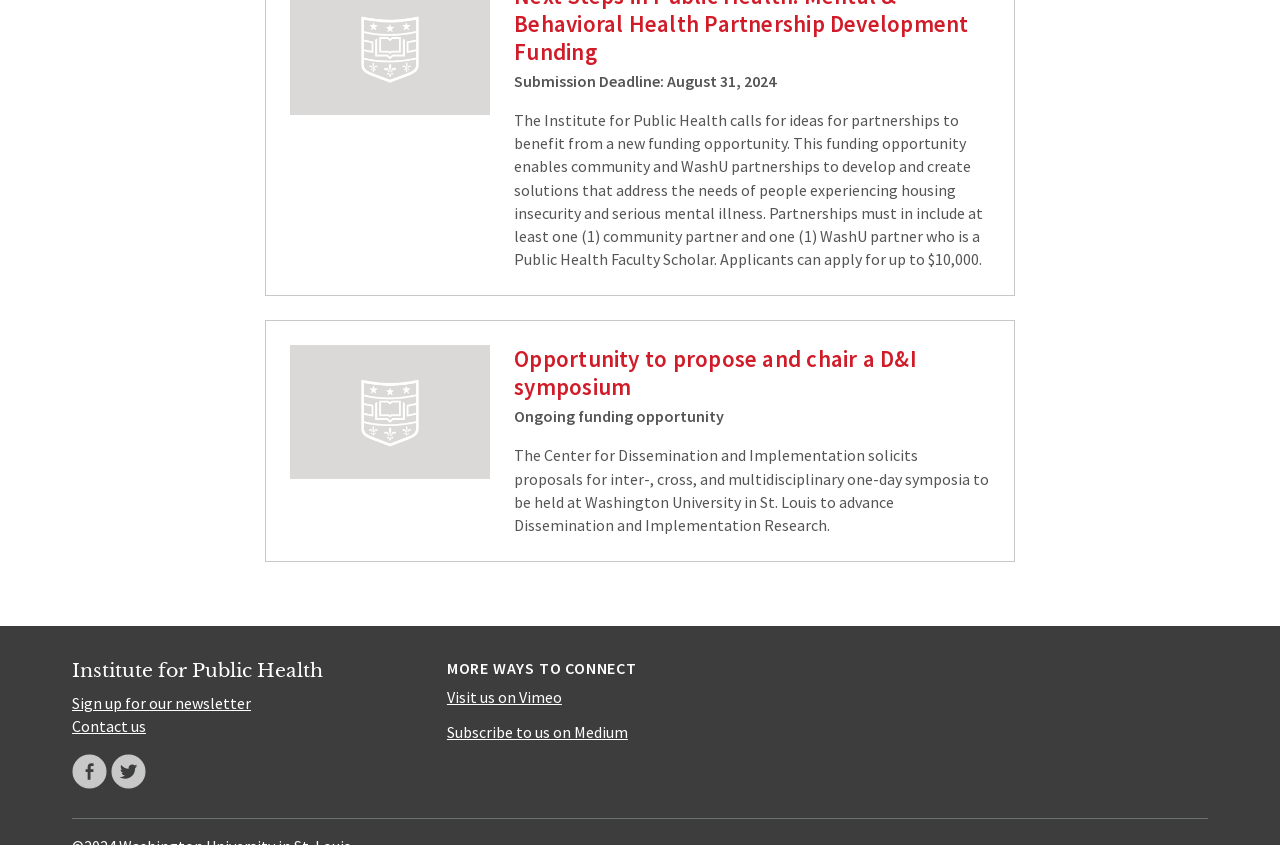Show me the bounding box coordinates of the clickable region to achieve the task as per the instruction: "Subscribe to us on Medium".

[0.349, 0.855, 0.491, 0.879]